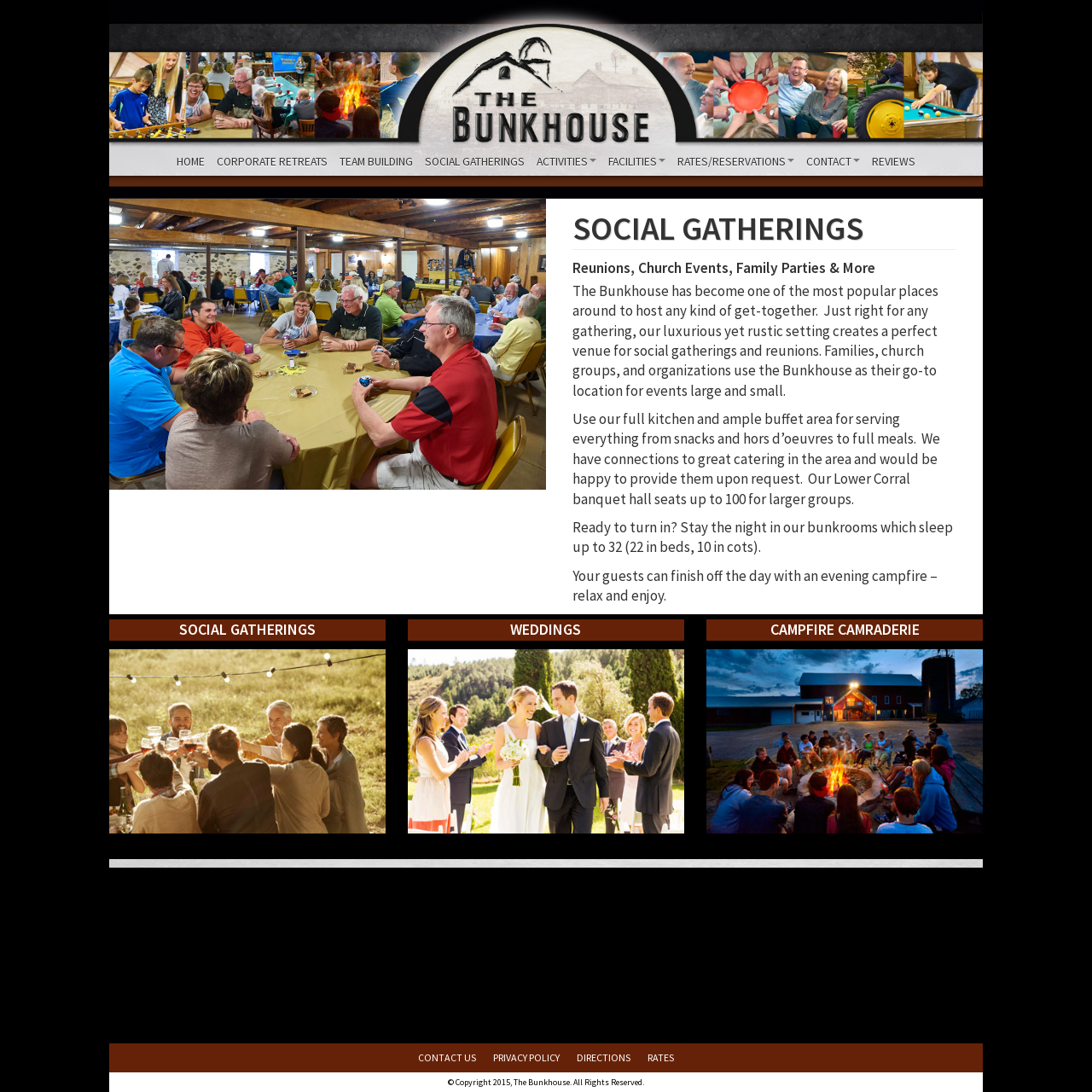Can you provide the bounding box coordinates for the element that should be clicked to implement the instruction: "Explore CORPORATE RETREATS"?

[0.193, 0.135, 0.305, 0.161]